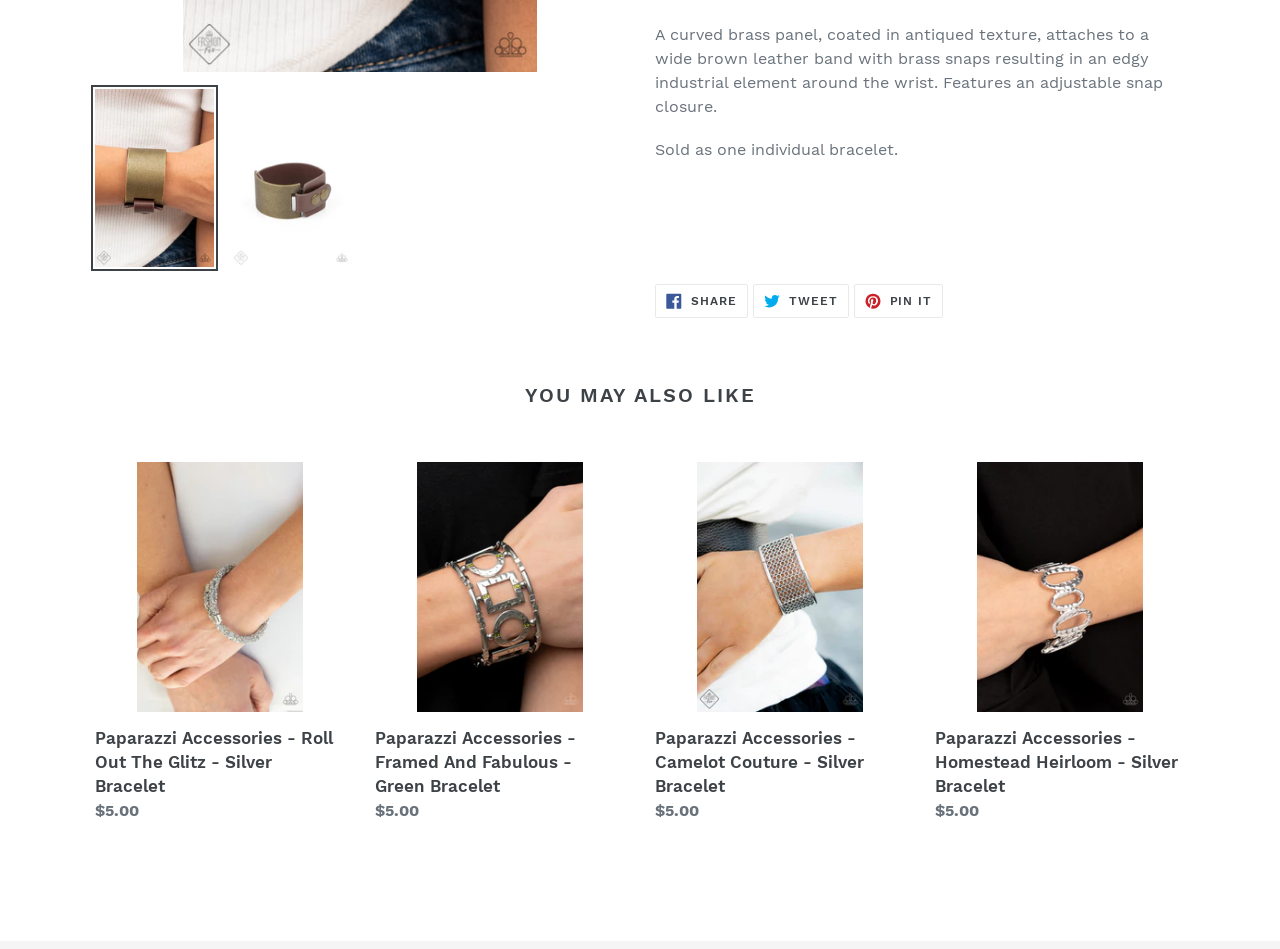Identify the bounding box coordinates for the UI element that matches this description: "Pin it Pin on Pinterest".

[0.667, 0.3, 0.737, 0.335]